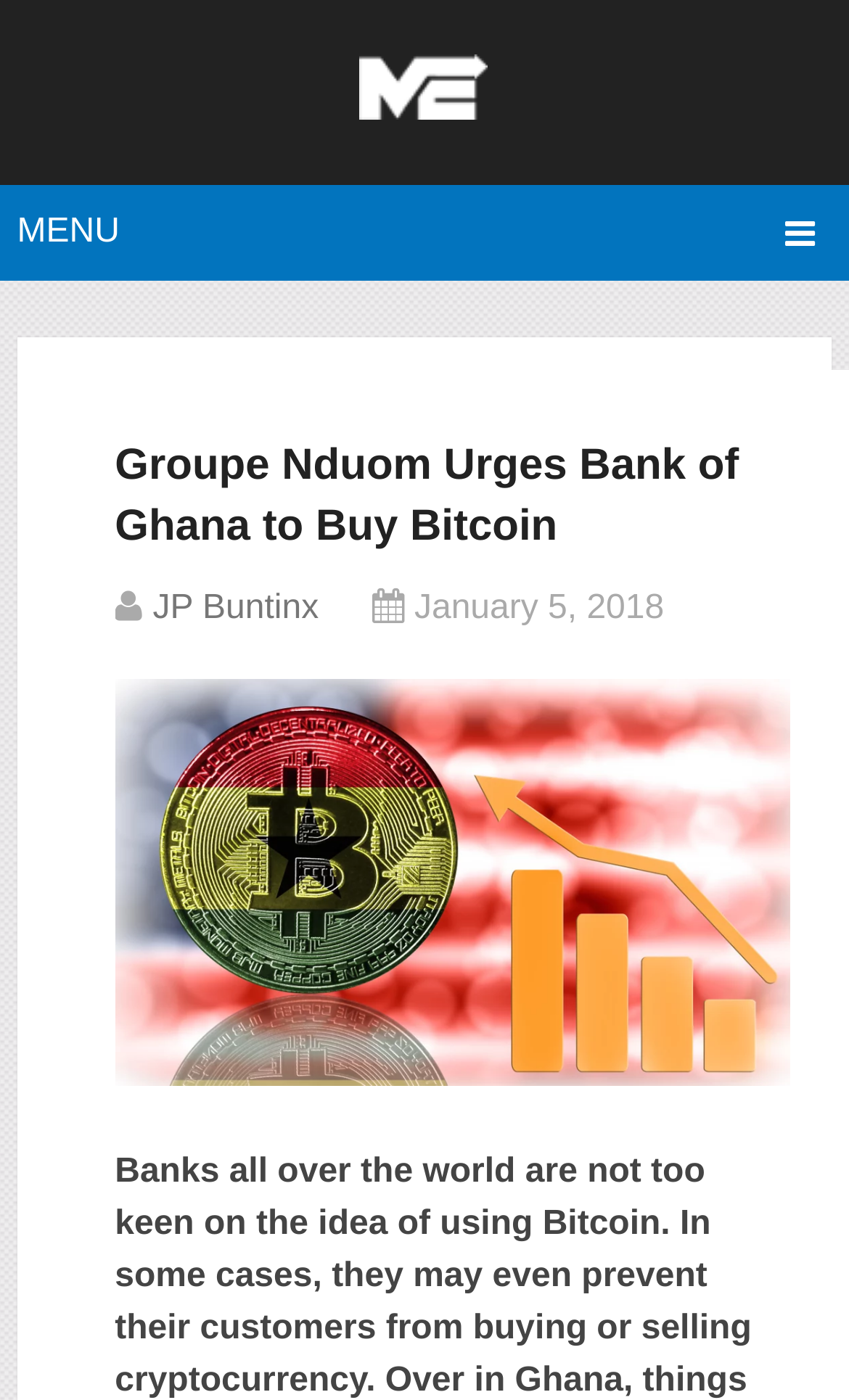Identify the bounding box coordinates for the UI element that matches this description: "Menu".

[0.001, 0.132, 0.999, 0.201]